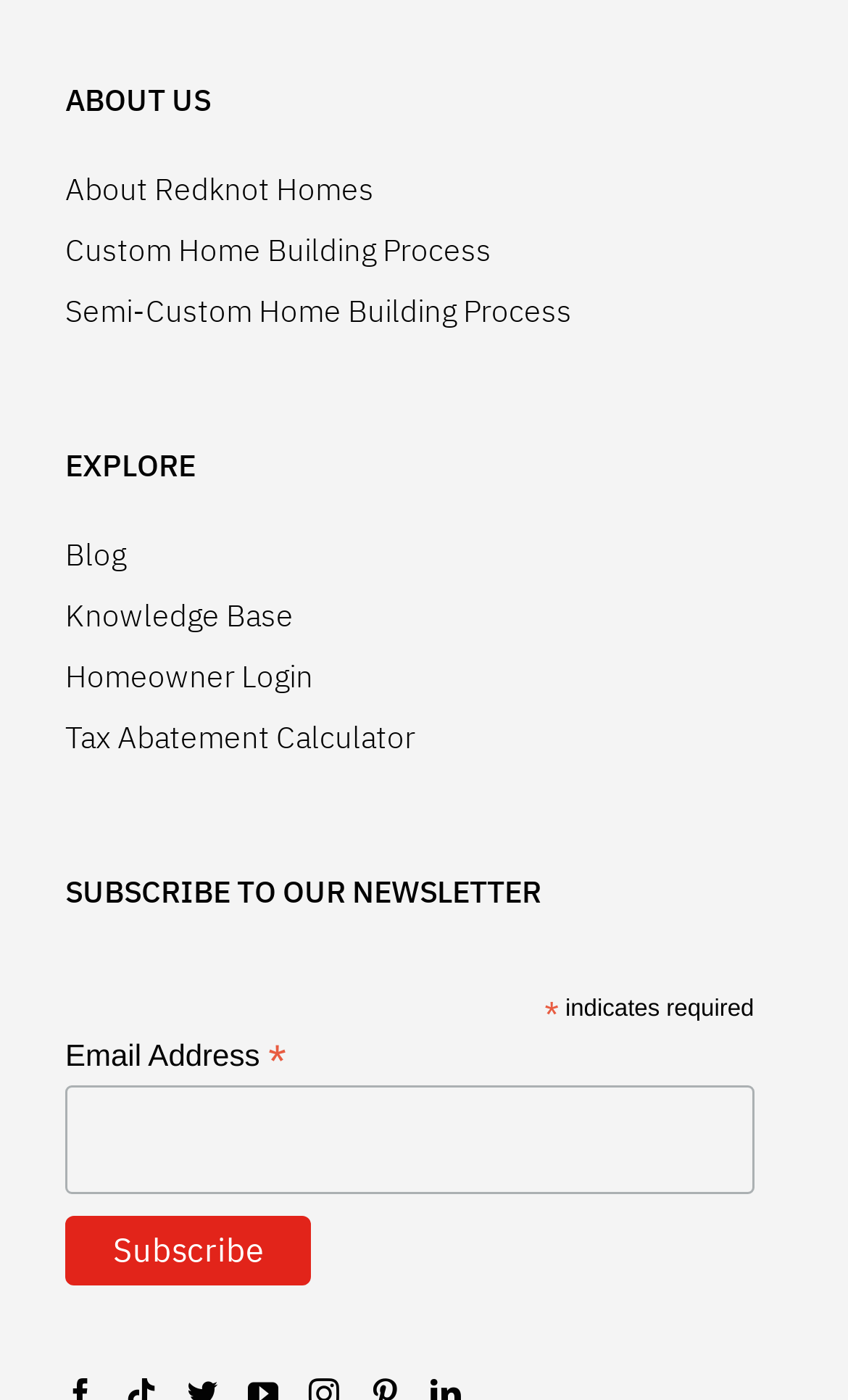Please identify the coordinates of the bounding box that should be clicked to fulfill this instruction: "Enter email address".

[0.077, 0.775, 0.889, 0.853]